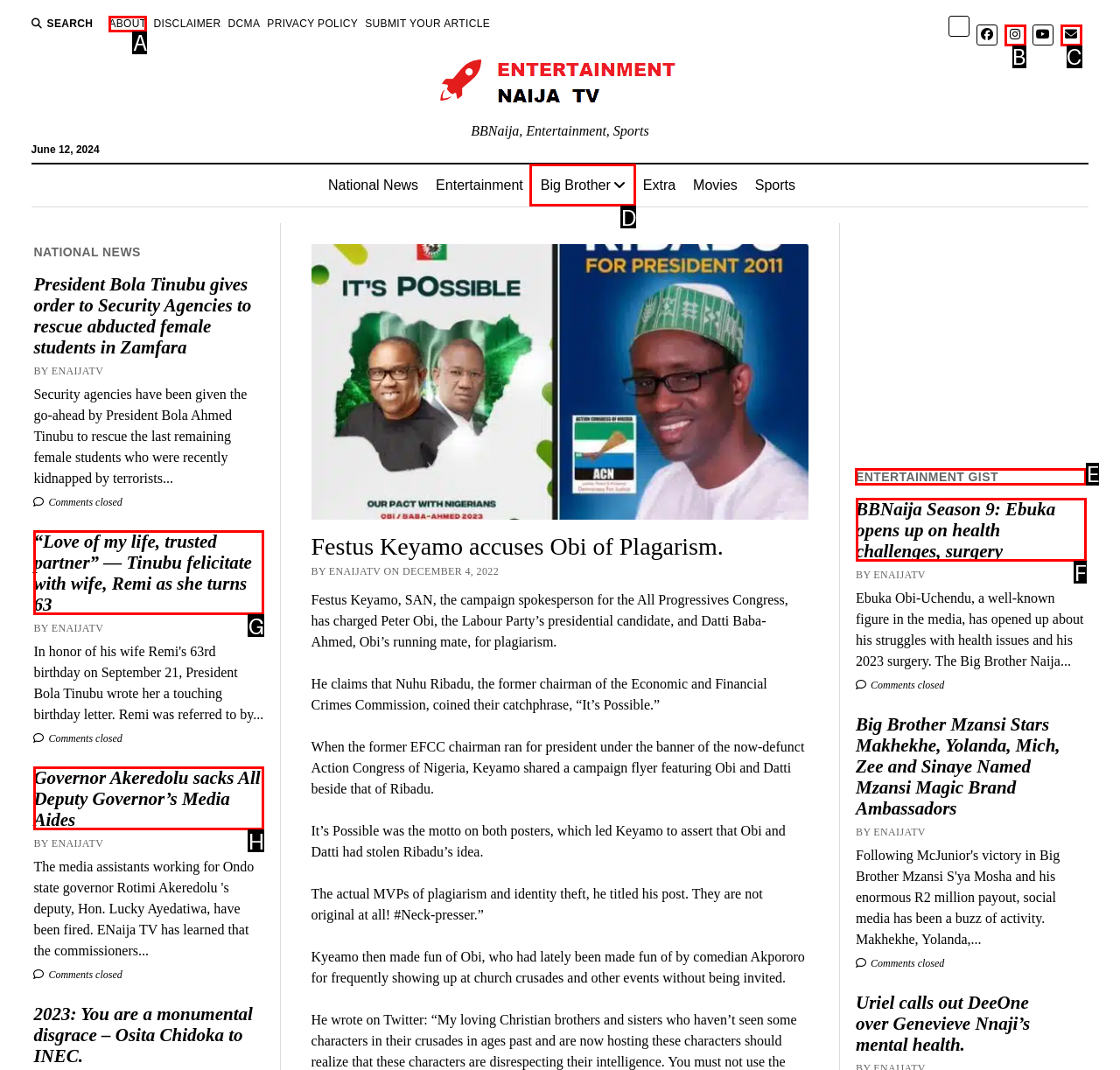Based on the choices marked in the screenshot, which letter represents the correct UI element to perform the task: Book online now?

None